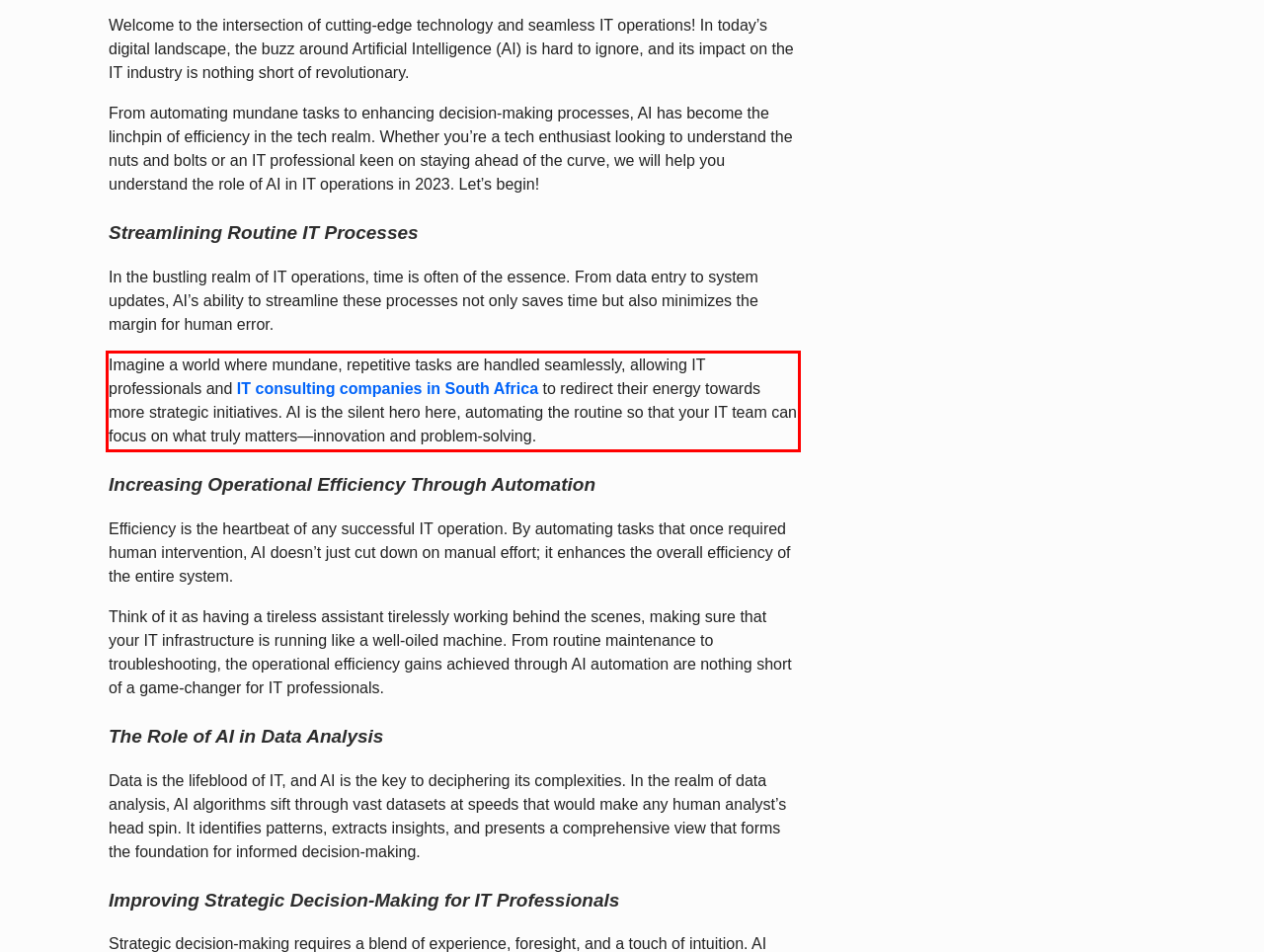Given a webpage screenshot, identify the text inside the red bounding box using OCR and extract it.

Imagine a world where mundane, repetitive tasks are handled seamlessly, allowing IT professionals and IT consulting companies in South Africa to redirect their energy towards more strategic initiatives. AI is the silent hero here, automating the routine so that your IT team can focus on what truly matters—innovation and problem-solving.